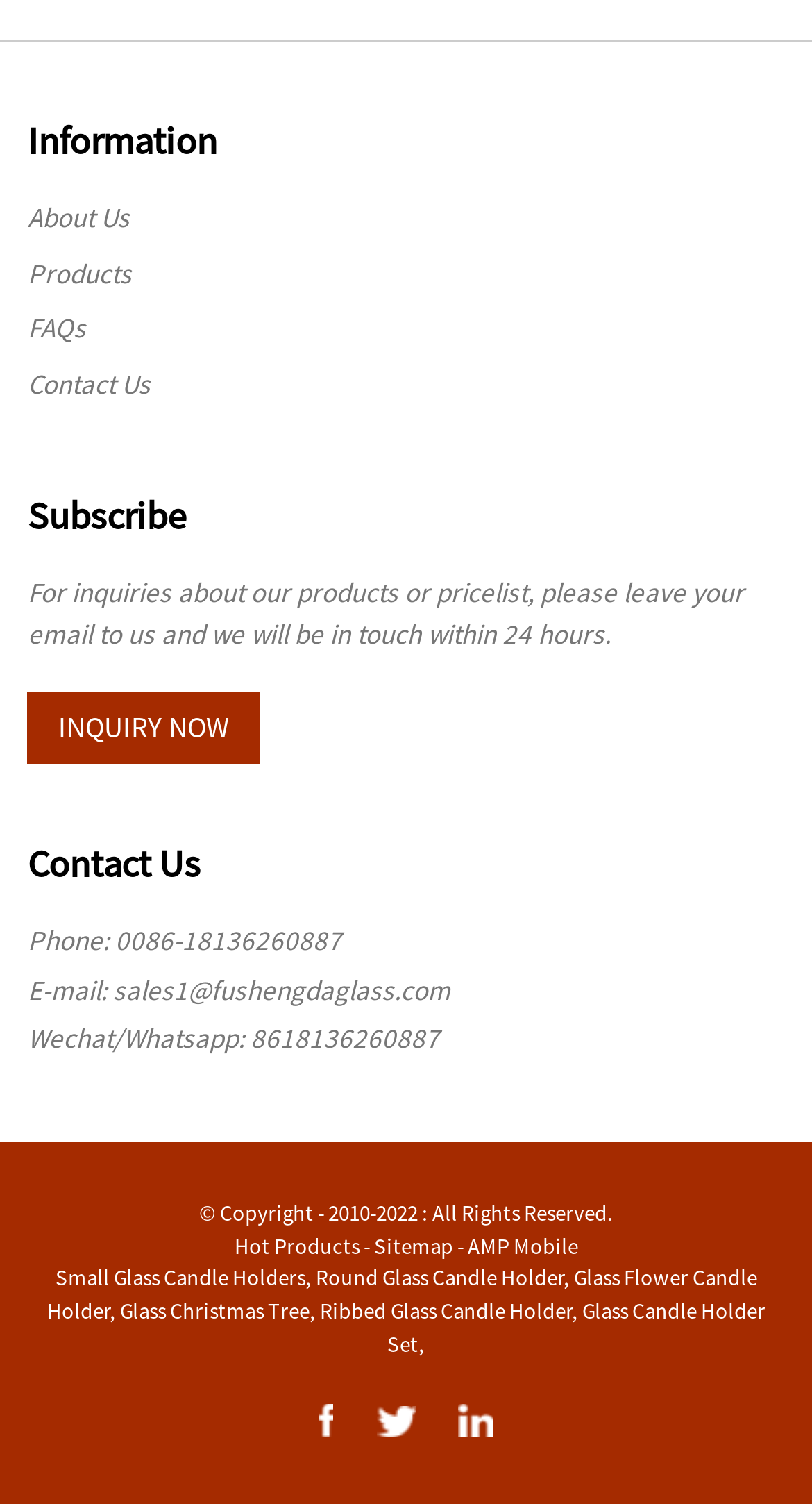Pinpoint the bounding box coordinates of the element to be clicked to execute the instruction: "Click on FAQs".

[0.034, 0.204, 0.966, 0.234]